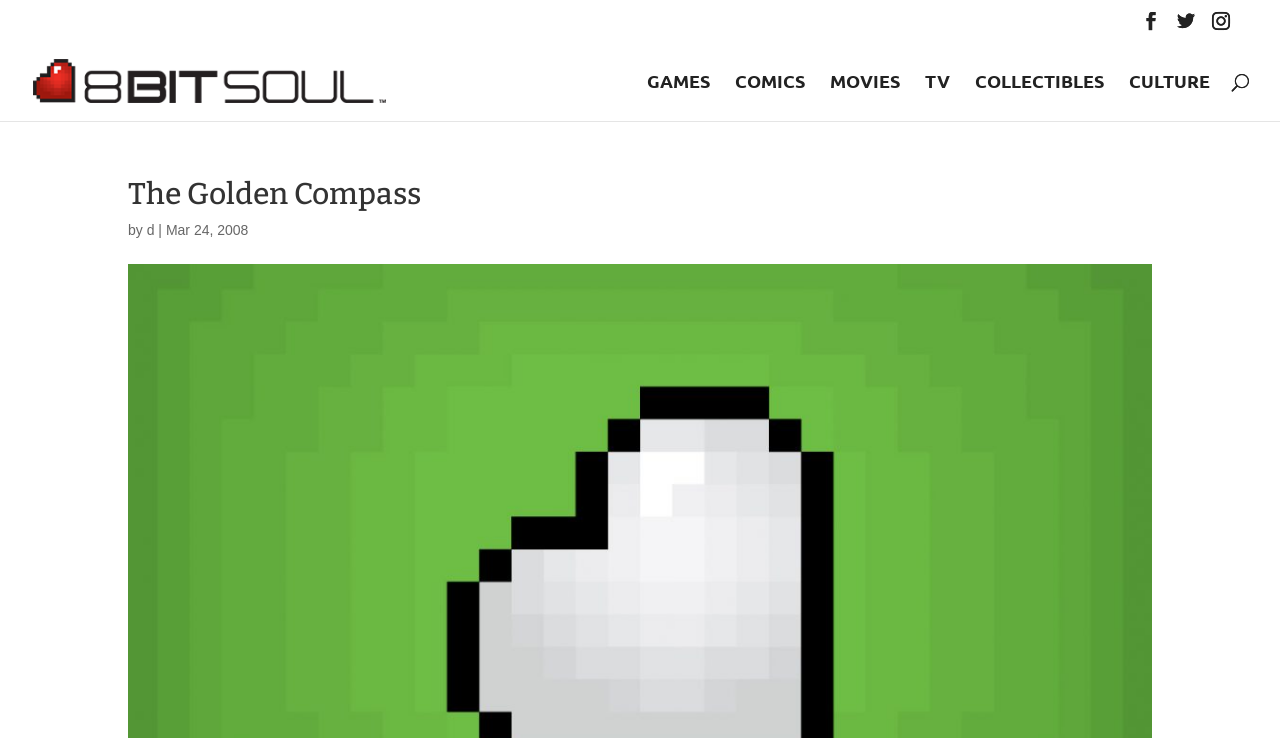Give a one-word or short-phrase answer to the following question: 
What is the date of the article?

Mar 24, 2008